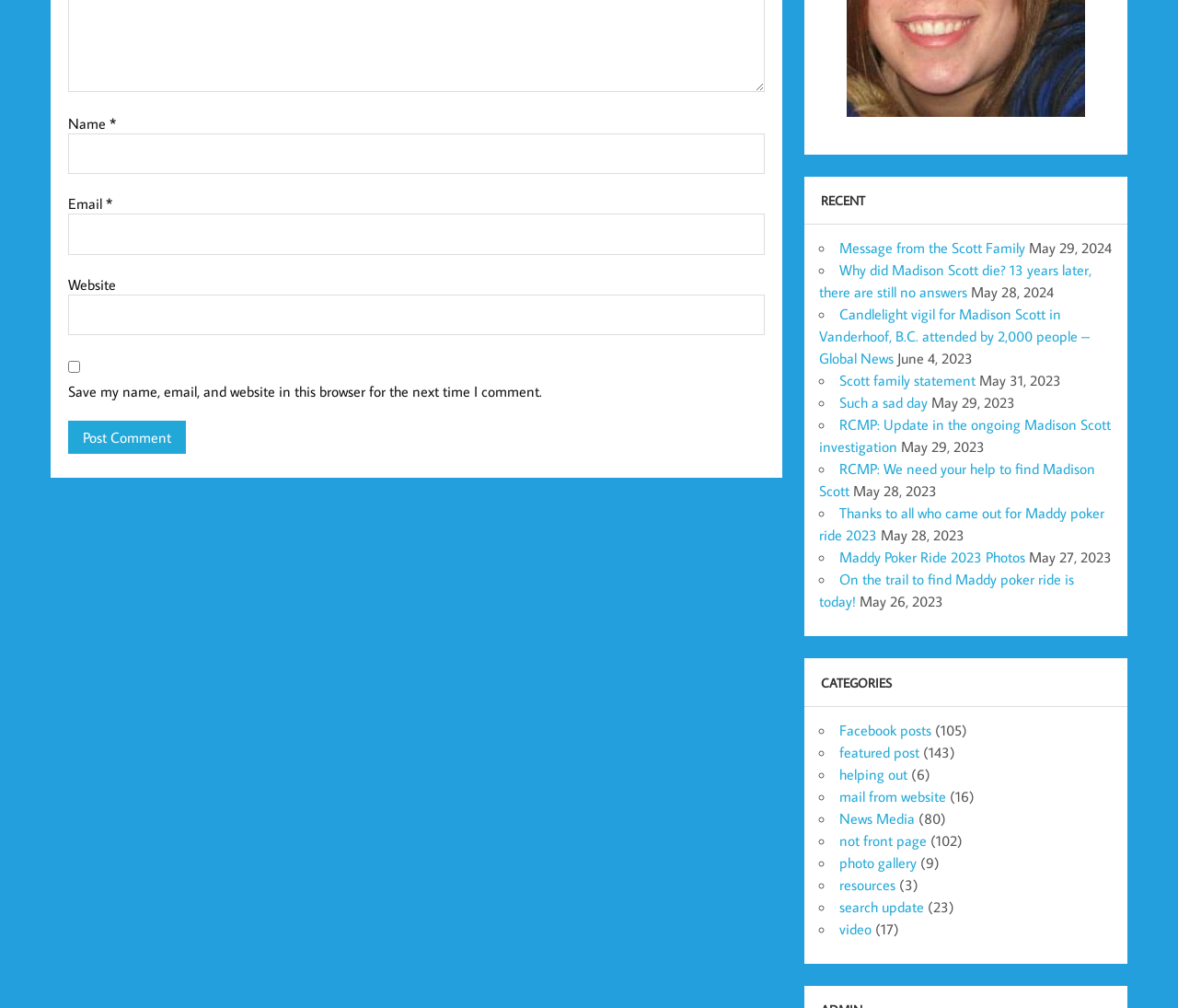Pinpoint the bounding box coordinates for the area that should be clicked to perform the following instruction: "Click on the 'Message from the Scott Family' link".

[0.712, 0.237, 0.87, 0.255]